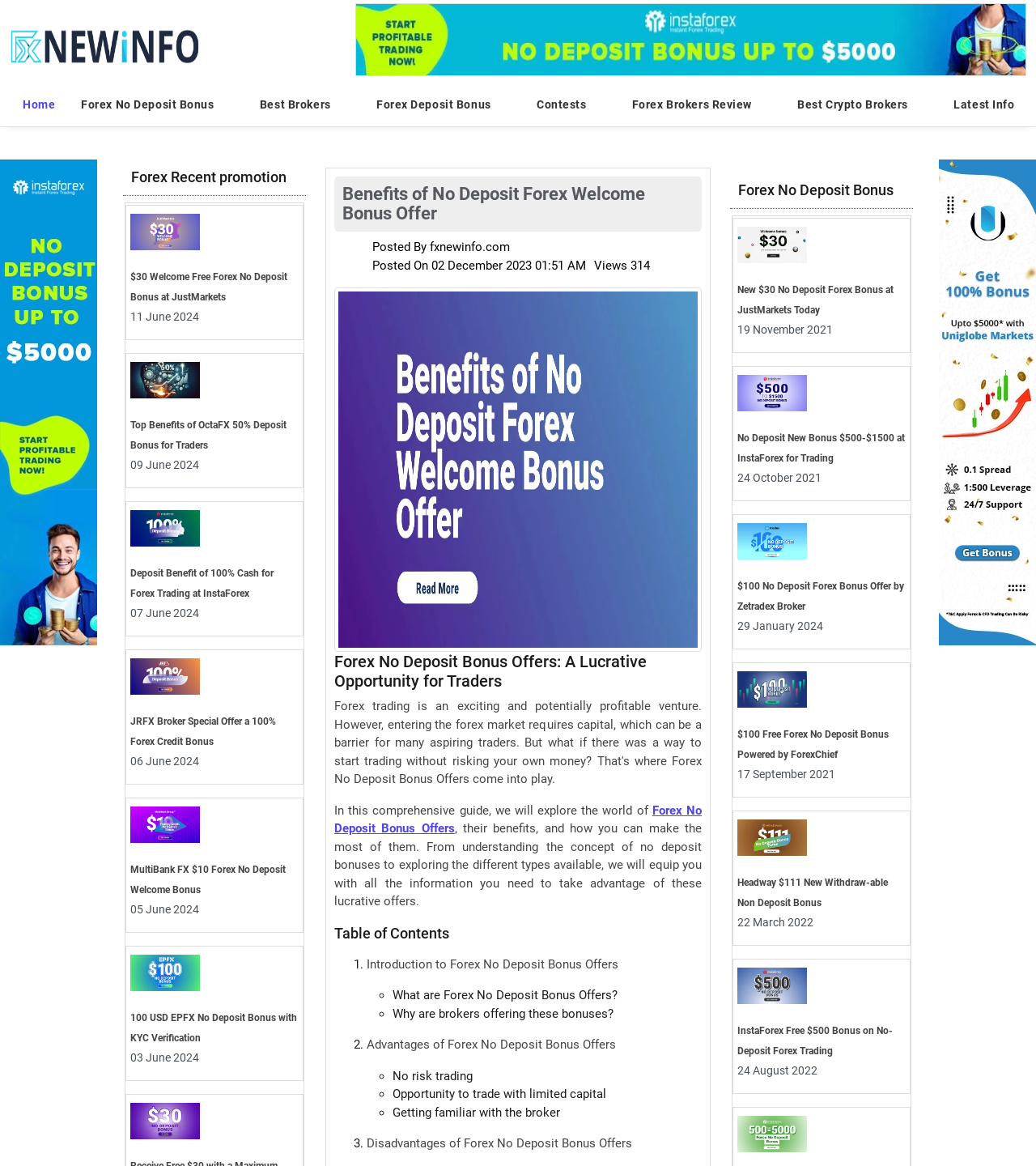Reply to the question below using a single word or brief phrase:
What is the date of the latest promotion mentioned on this webpage?

11 June 2024